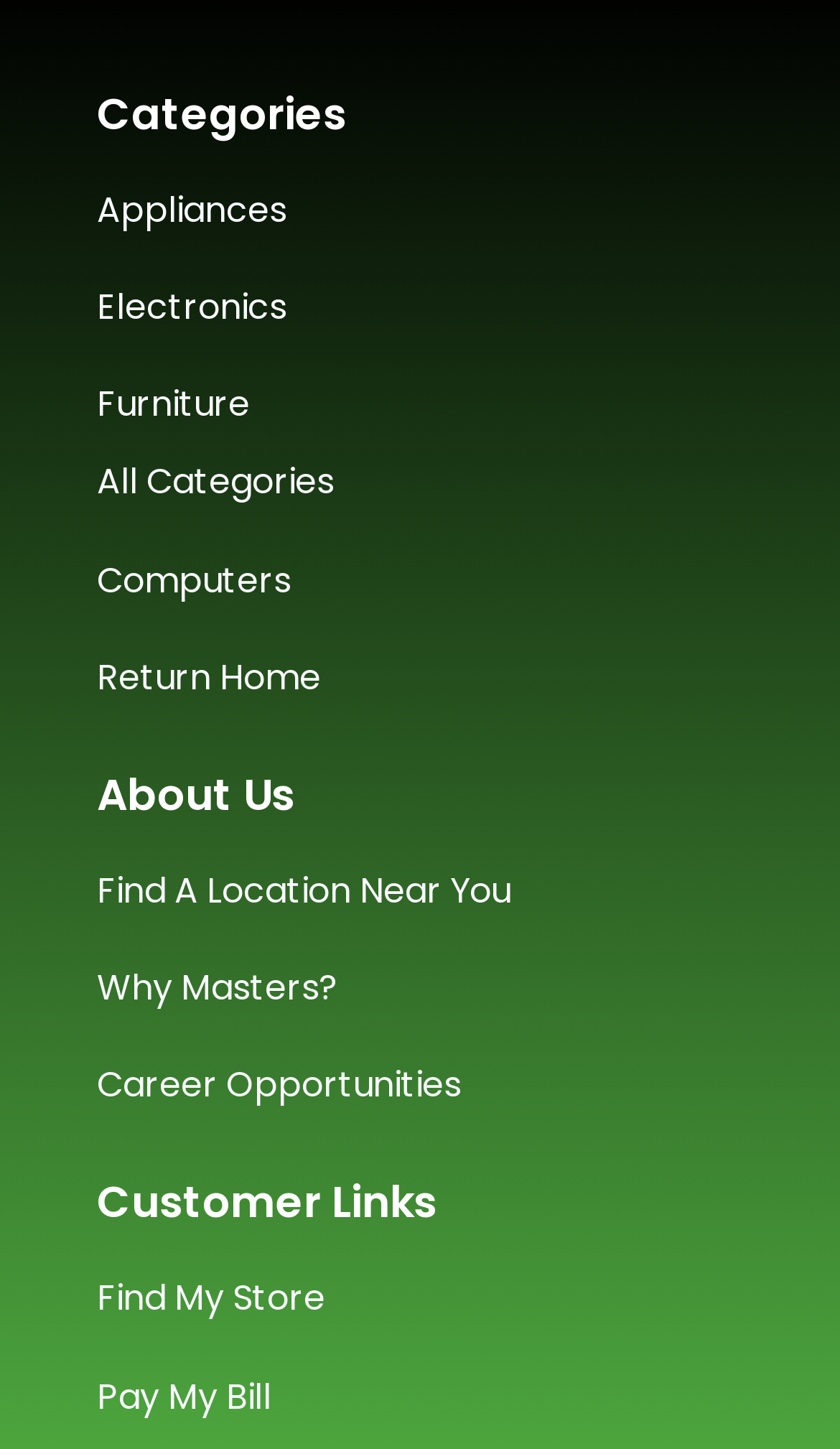Determine the coordinates of the bounding box for the clickable area needed to execute this instruction: "Pay a bill".

[0.115, 0.93, 0.885, 0.997]